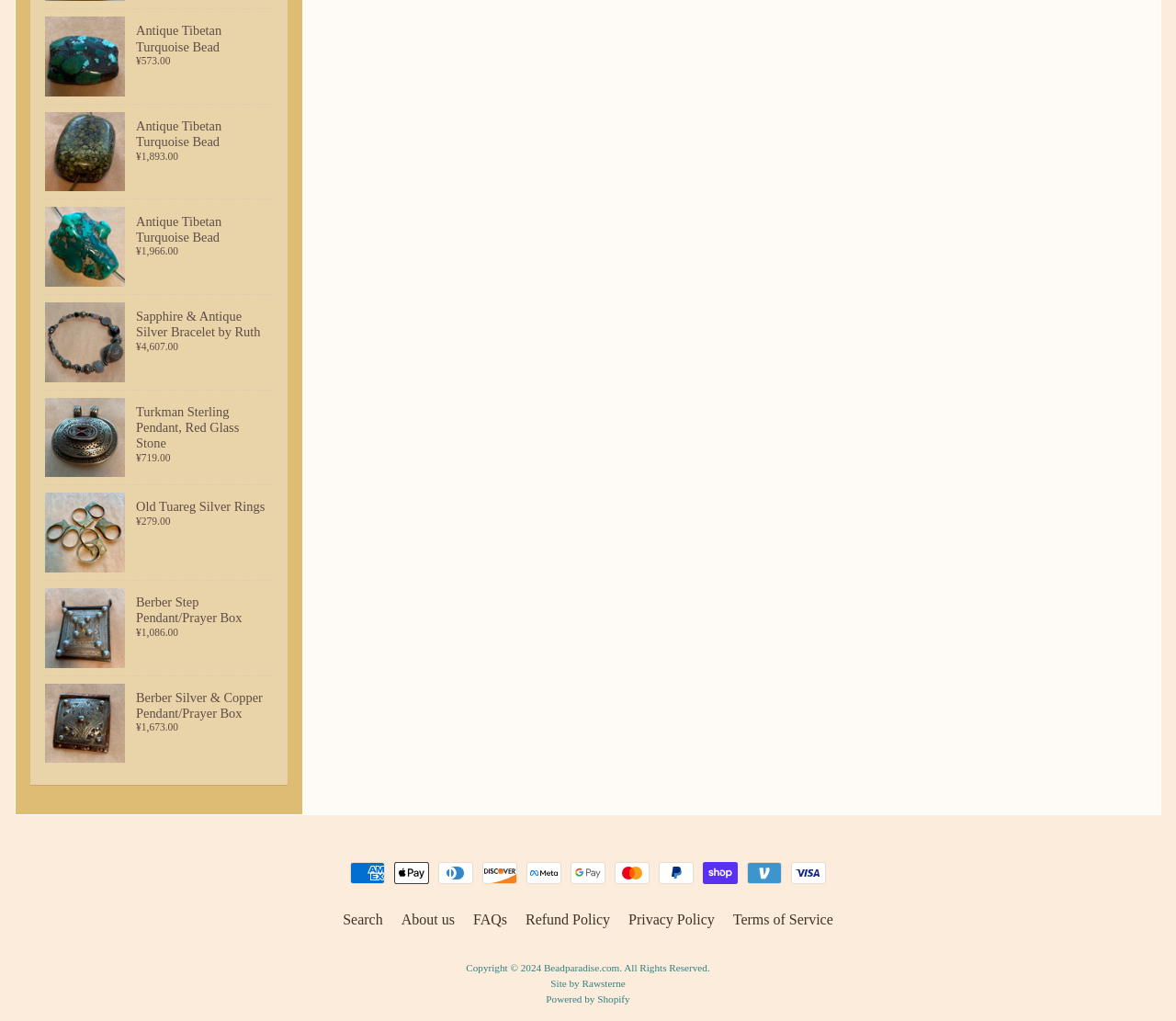Find the bounding box coordinates of the element you need to click on to perform this action: 'View online catalog'. The coordinates should be represented by four float values between 0 and 1, in the format [left, top, right, bottom].

None